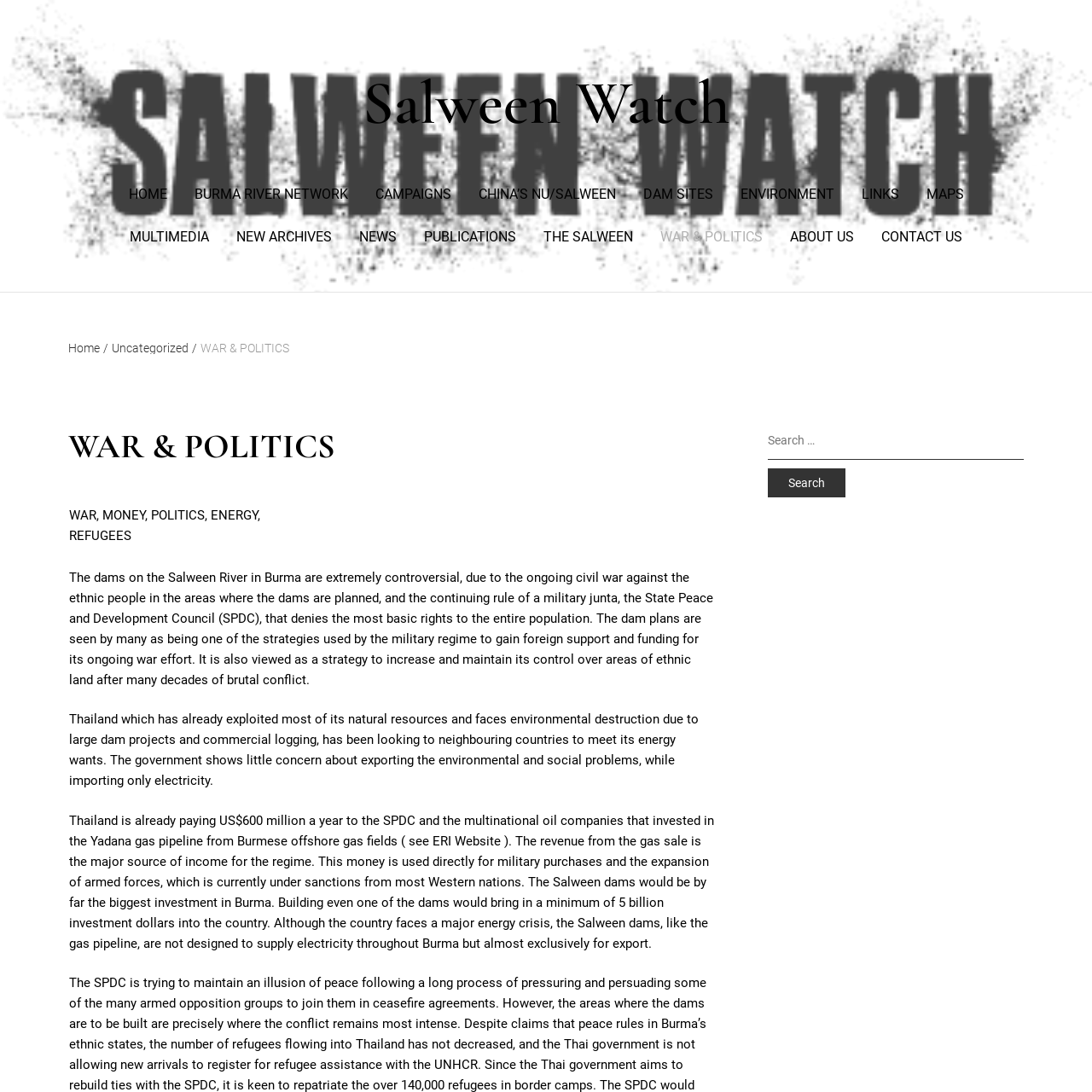What is the first link on the top navigation bar?
Please answer using one word or phrase, based on the screenshot.

Salween Watch